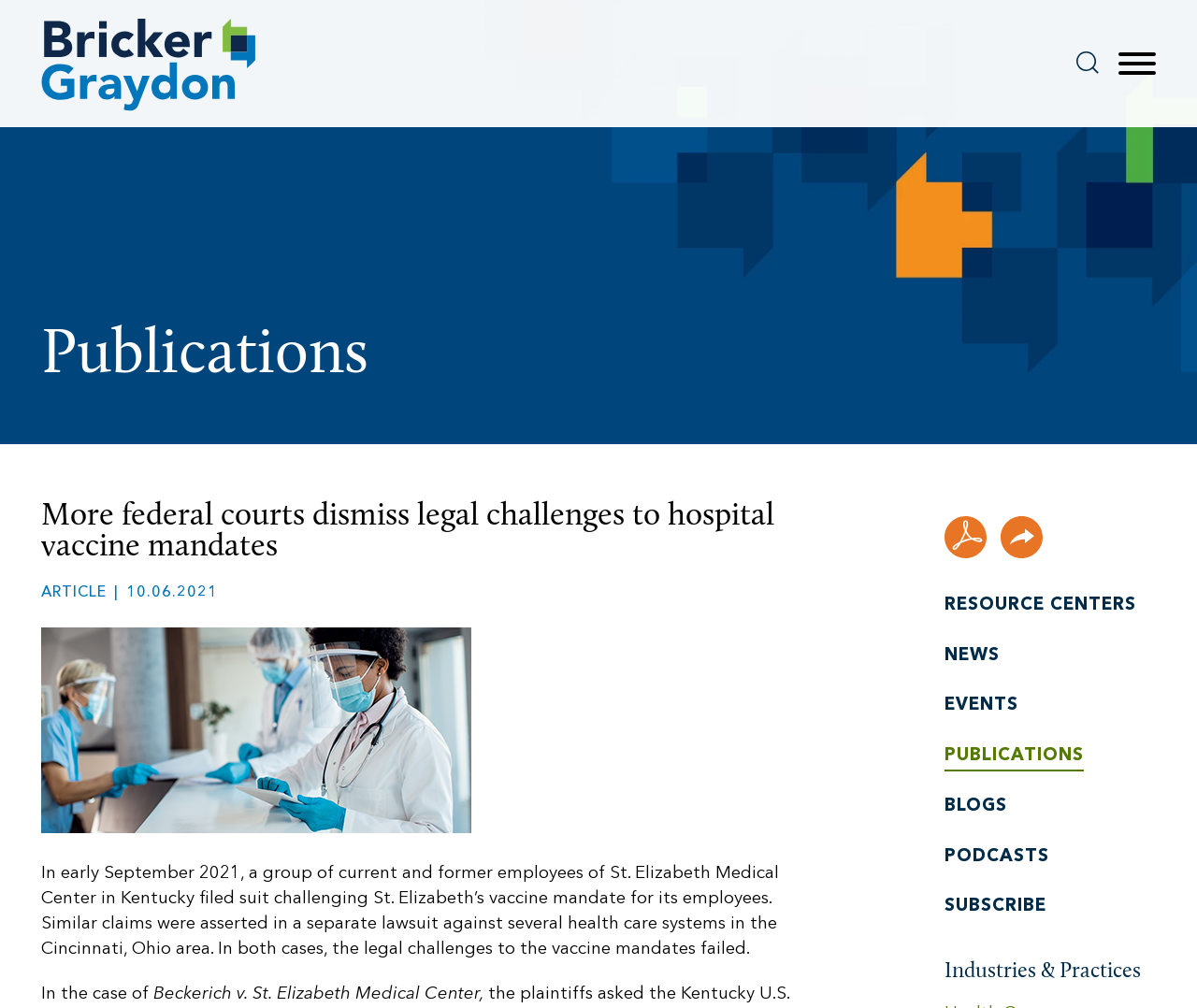Please find the bounding box coordinates for the clickable element needed to perform this instruction: "Search for something".

[0.899, 0.051, 0.918, 0.073]